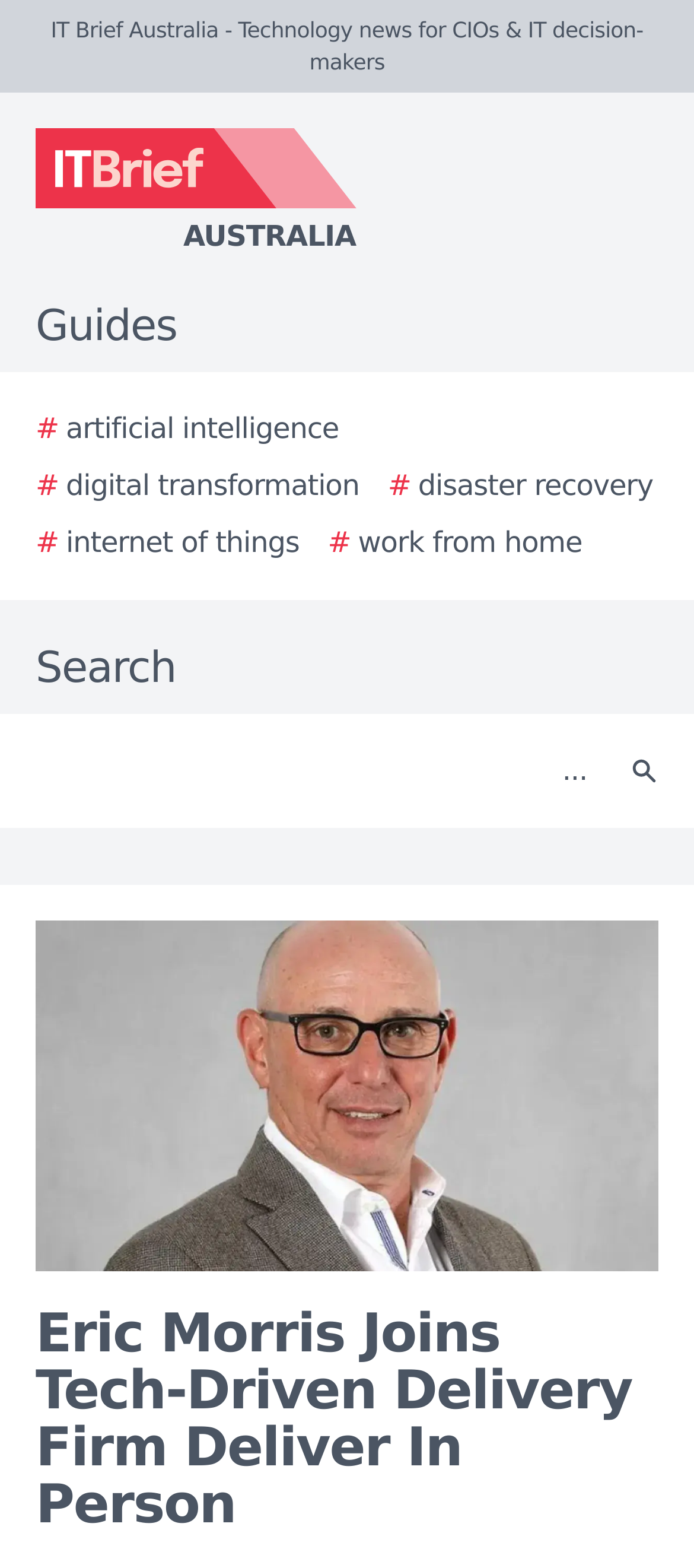Answer the question with a single word or phrase: 
What is the purpose of the textbox at the top-right corner?

Search